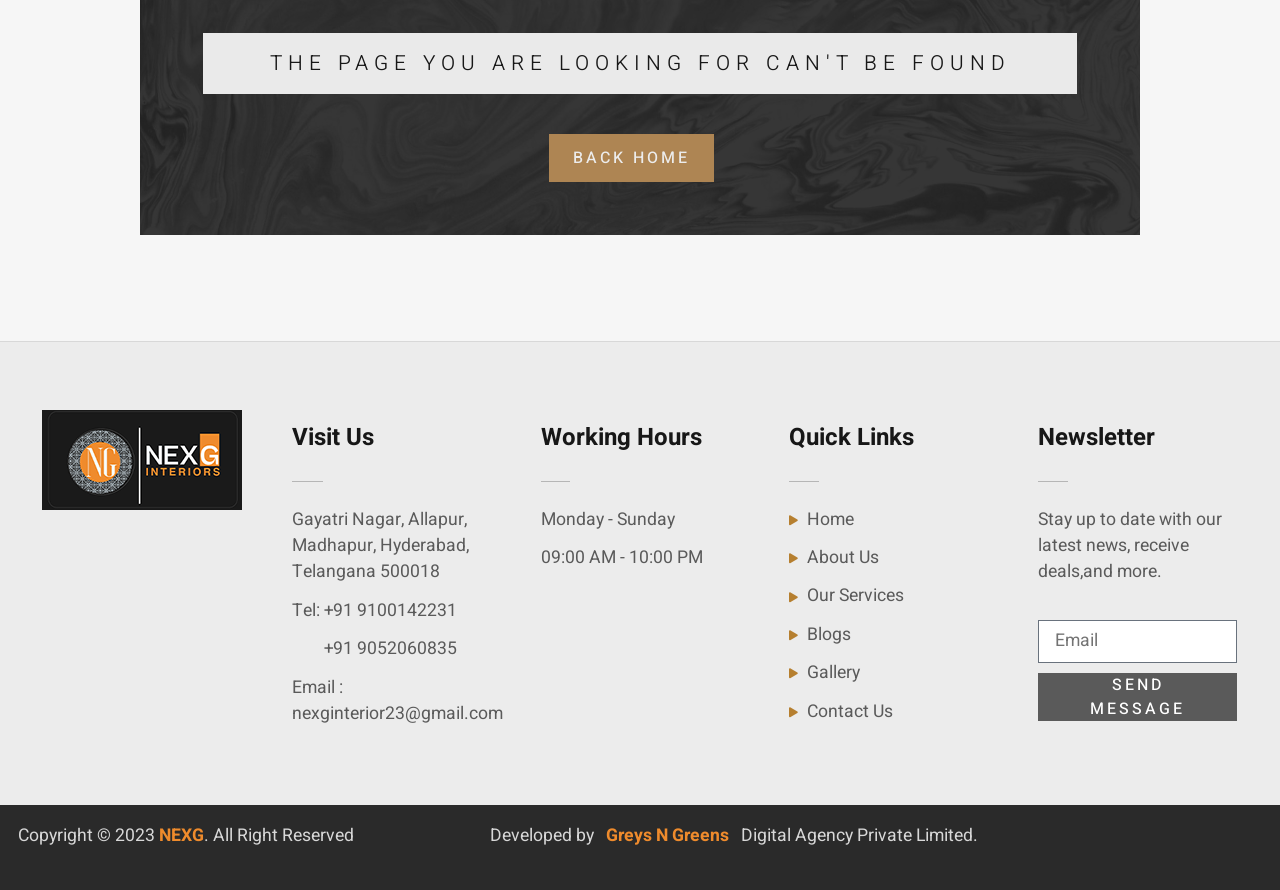For the given element description Email : nexginterior23@gmail.com, determine the bounding box coordinates of the UI element. The coordinates should follow the format (top-left x, top-left y, bottom-right x, bottom-right y) and be within the range of 0 to 1.

[0.228, 0.758, 0.393, 0.817]